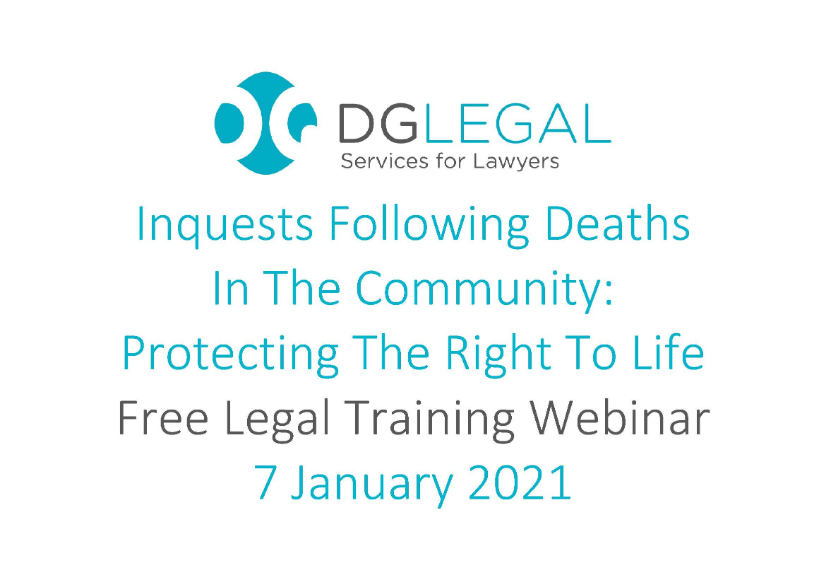What is the name of the organization providing the webinar?
Please analyze the image and answer the question with as much detail as possible.

The logo of the organization is displayed on the banner, and it is DG Legal, which specializes in services for lawyers and provides essential legal education and resources for legal professionals.